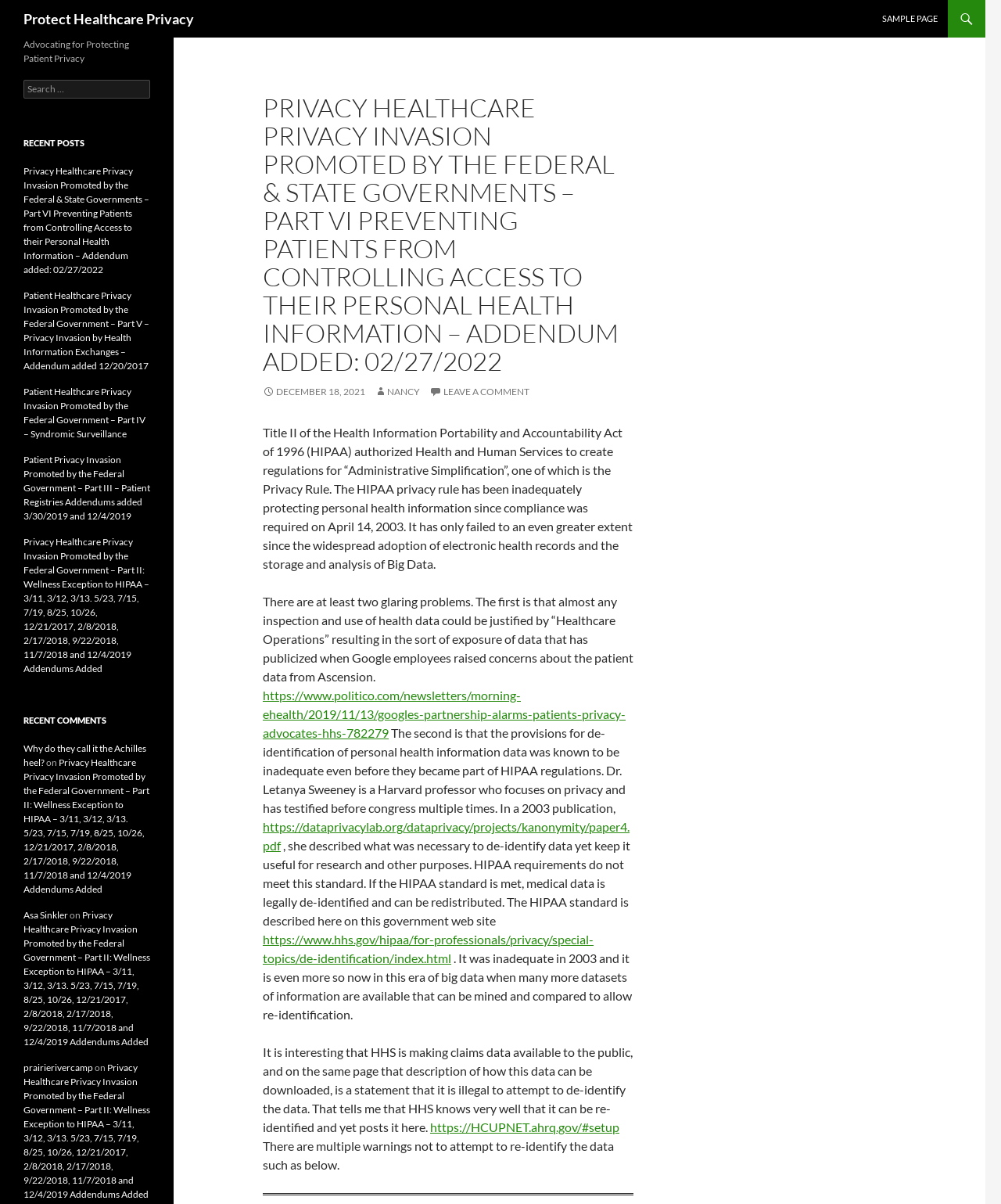Identify the main heading of the webpage and provide its text content.

Protect Healthcare Privacy